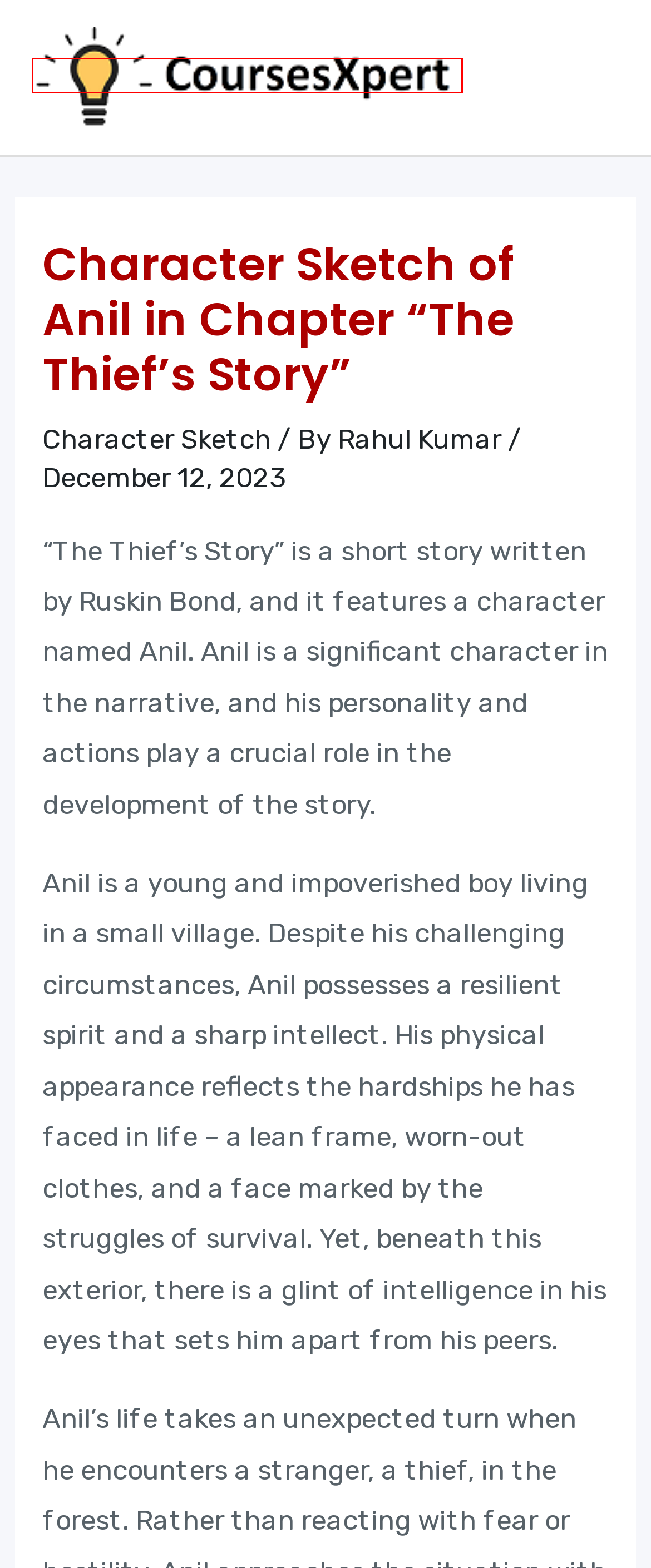Using the screenshot of a webpage with a red bounding box, pick the webpage description that most accurately represents the new webpage after the element inside the red box is clicked. Here are the candidates:
A. Admission & Result List - CoursesXpert
B. Character Sketch List - CoursesXpert
C. CoursesXpert.com - Top Courses Lists For Students
D. Careers & Jobs List - CoursesXpert
E. Tips & Tricks List - CoursesXpert
F. Schools & Colleges List - CoursesXpert
G. Exams List - CoursesXpert
H. Books List - CoursesXpert

C